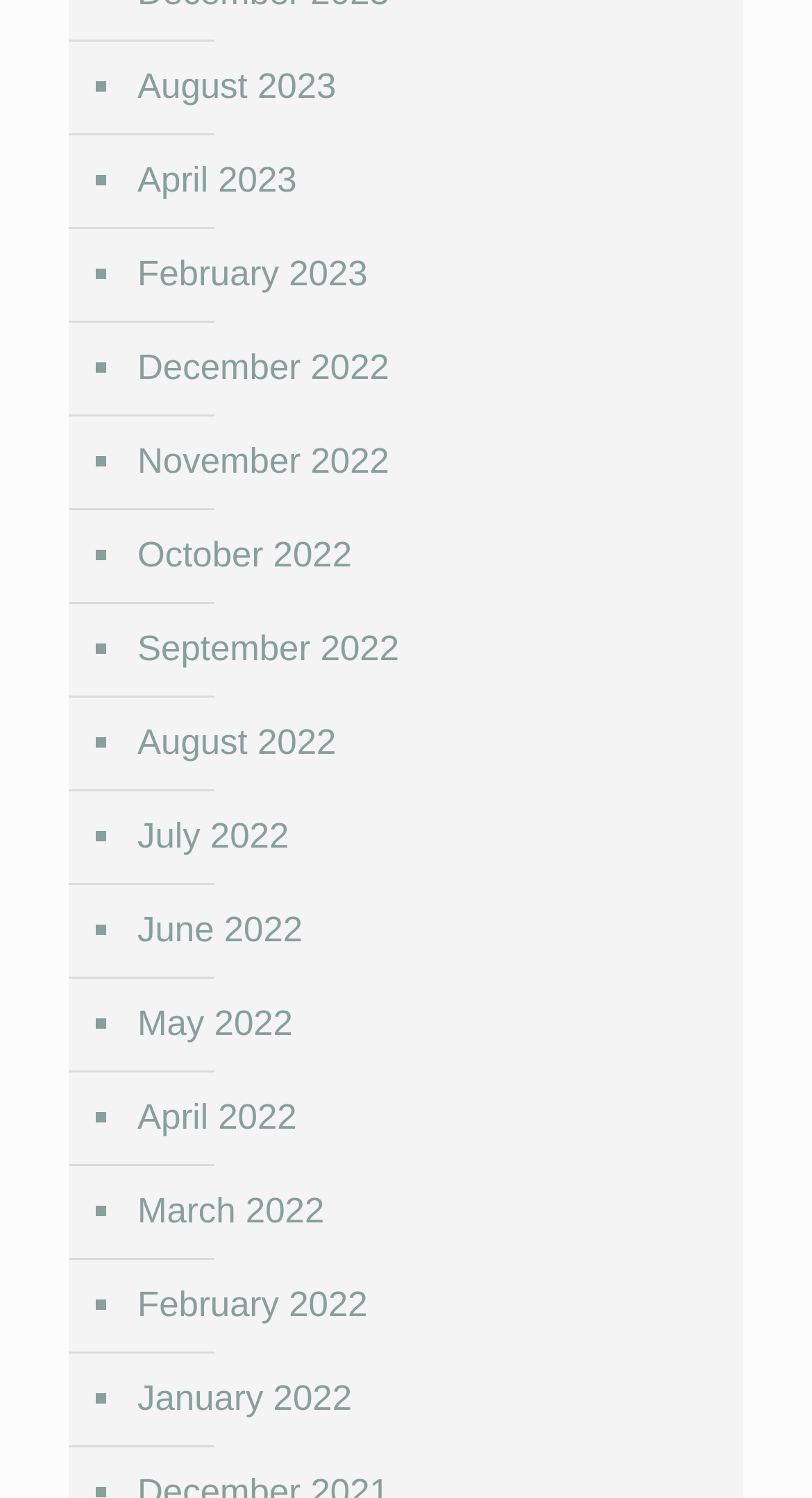Identify the bounding box coordinates of the clickable section necessary to follow the following instruction: "View February 2023". The coordinates should be presented as four float numbers from 0 to 1, i.e., [left, top, right, bottom].

[0.162, 0.153, 0.89, 0.216]